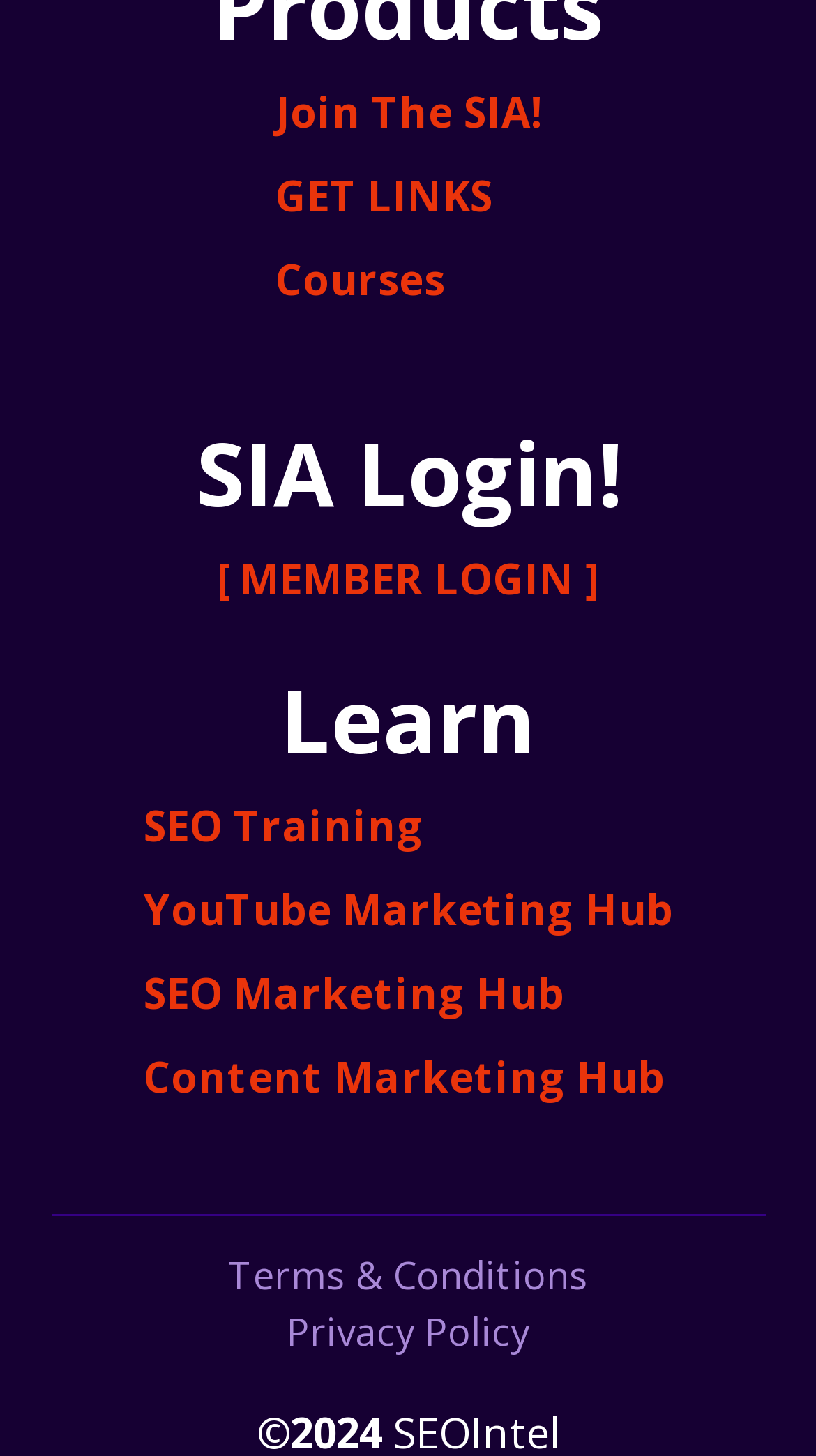Specify the bounding box coordinates for the region that must be clicked to perform the given instruction: "go to Courses page".

[0.337, 0.164, 0.663, 0.221]